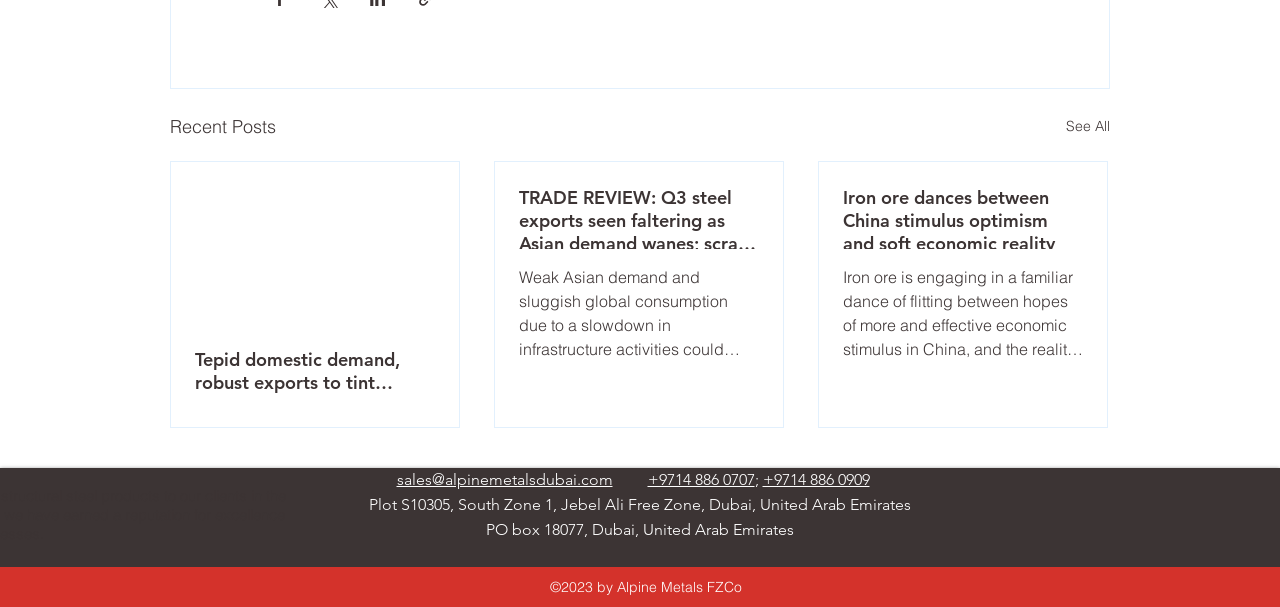Provide a brief response to the question below using a single word or phrase: 
What is the copyright year?

2023